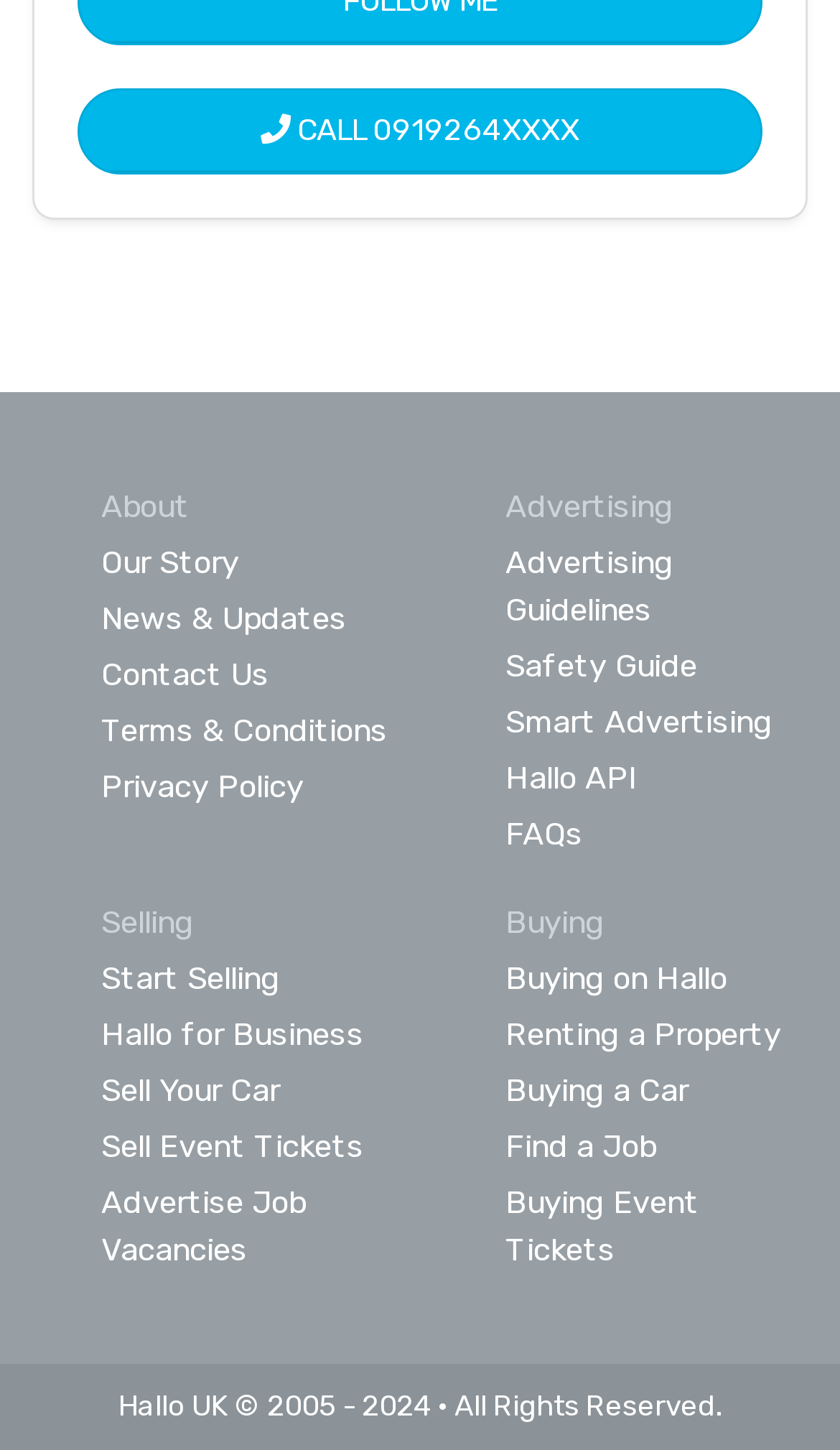Pinpoint the bounding box coordinates of the element that must be clicked to accomplish the following instruction: "Call the customer service". The coordinates should be in the format of four float numbers between 0 and 1, i.e., [left, top, right, bottom].

[0.092, 0.062, 0.908, 0.121]